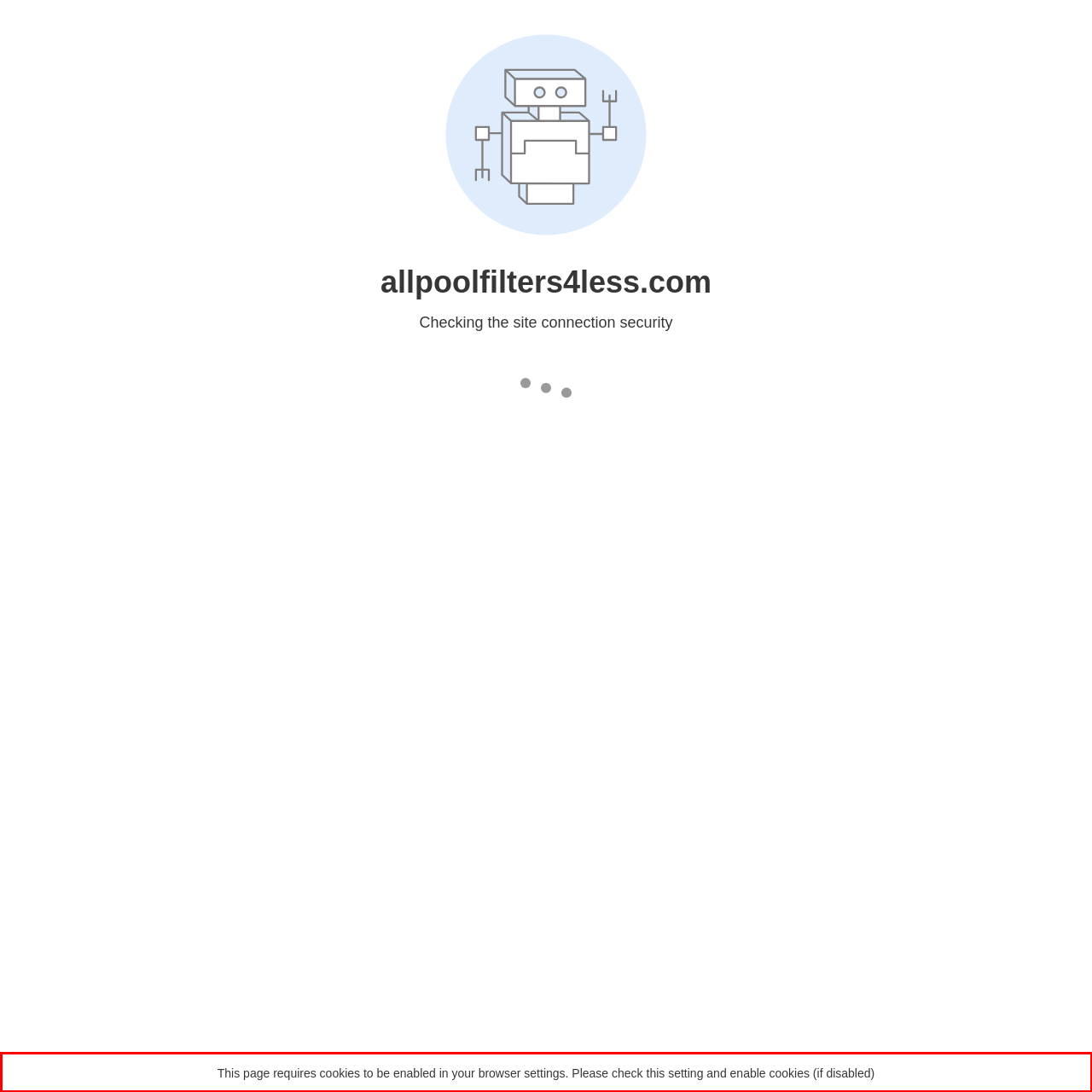Examine the webpage screenshot, find the red bounding box, and extract the text content within this marked area.

This page requires cookies to be enabled in your browser settings. Please check this setting and enable cookies (if disabled)